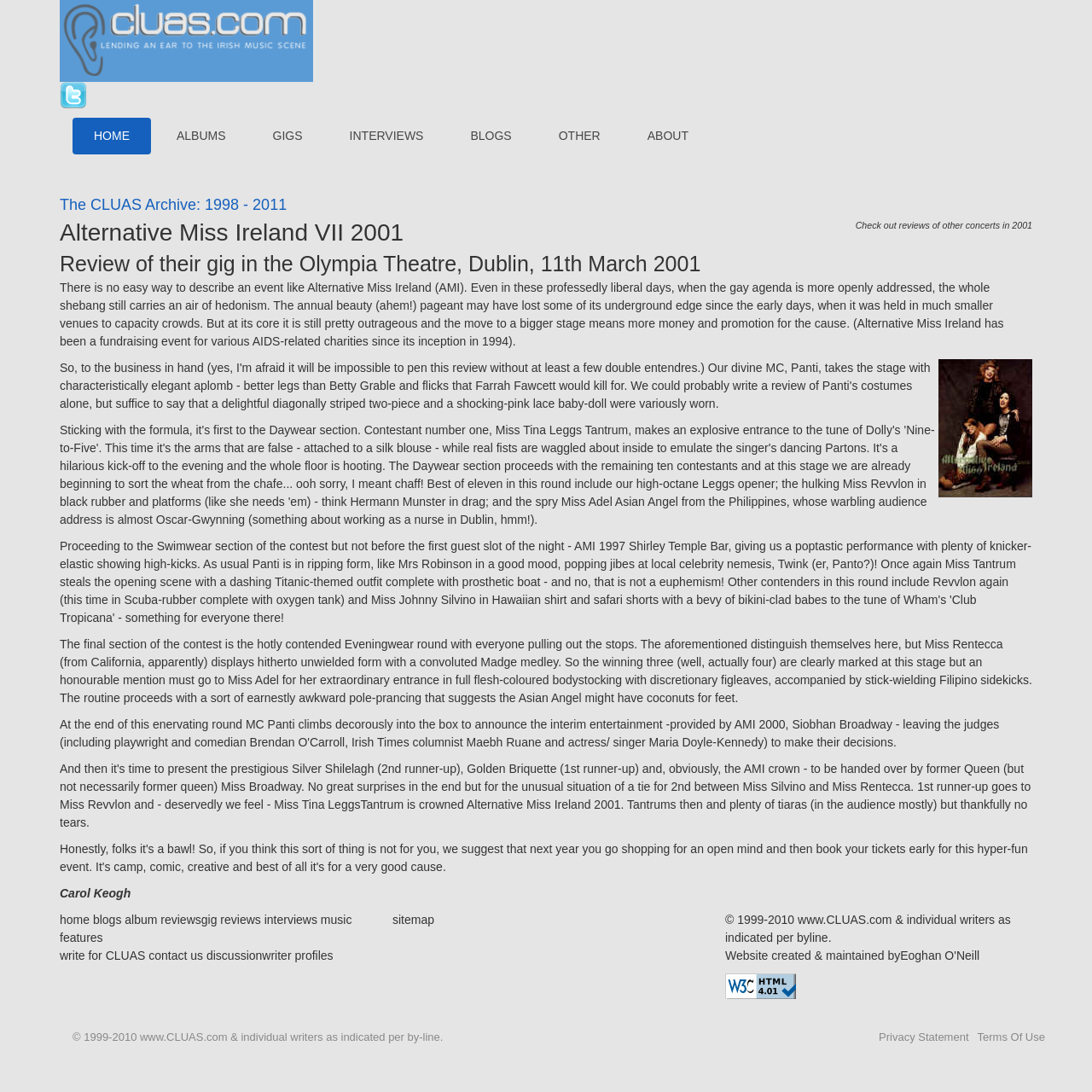Locate the bounding box coordinates of the area to click to fulfill this instruction: "View the image of Alternative Miss Ireland 2001". The bounding box should be presented as four float numbers between 0 and 1, in the order [left, top, right, bottom].

[0.859, 0.329, 0.945, 0.455]